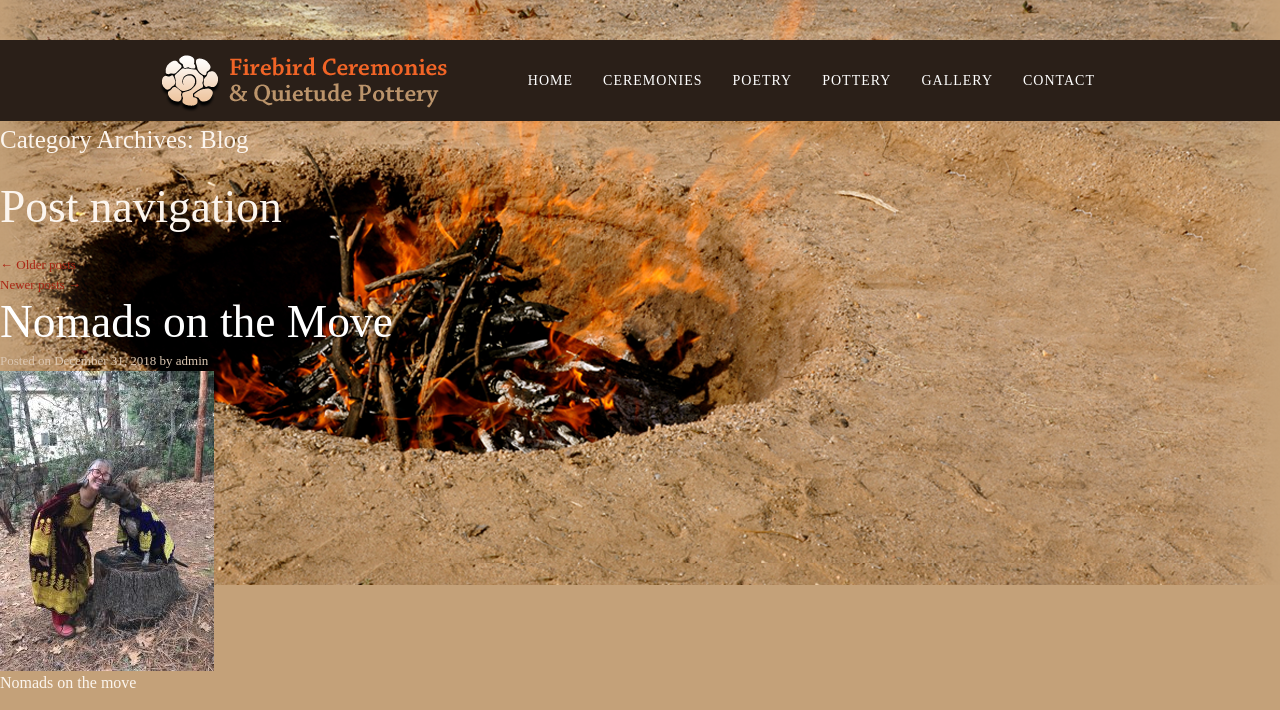Determine the bounding box coordinates of the region I should click to achieve the following instruction: "go to home page". Ensure the bounding box coordinates are four float numbers between 0 and 1, i.e., [left, top, right, bottom].

[0.401, 0.056, 0.459, 0.17]